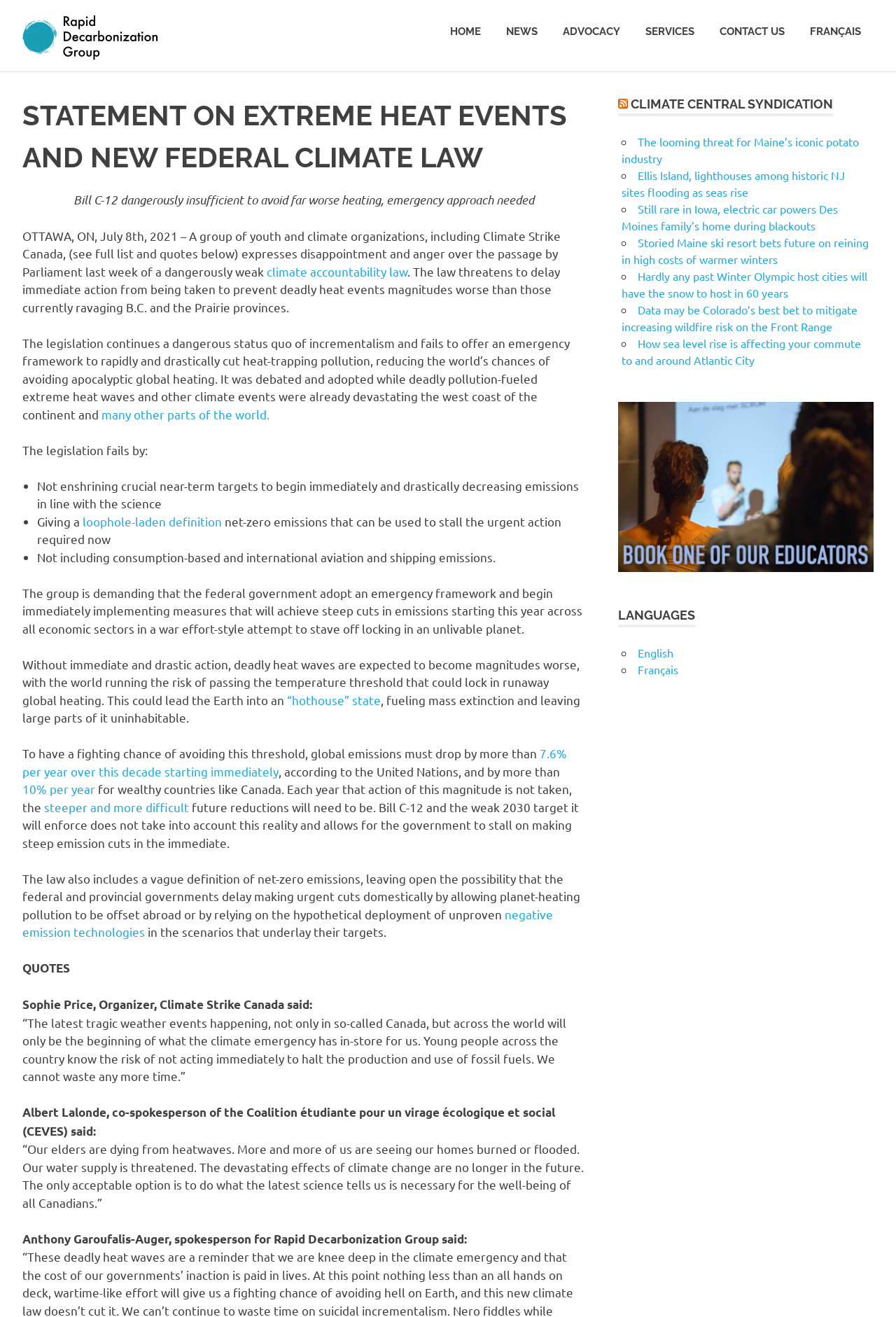What is the name of the organization quoted in the webpage?
Using the information from the image, provide a comprehensive answer to the question.

The webpage quotes Sophie Price, Organizer of Climate Strike Canada, who expresses disappointment and anger over the passage of a weak climate accountability law and demands immediate action to prevent deadly heat events and global heating.